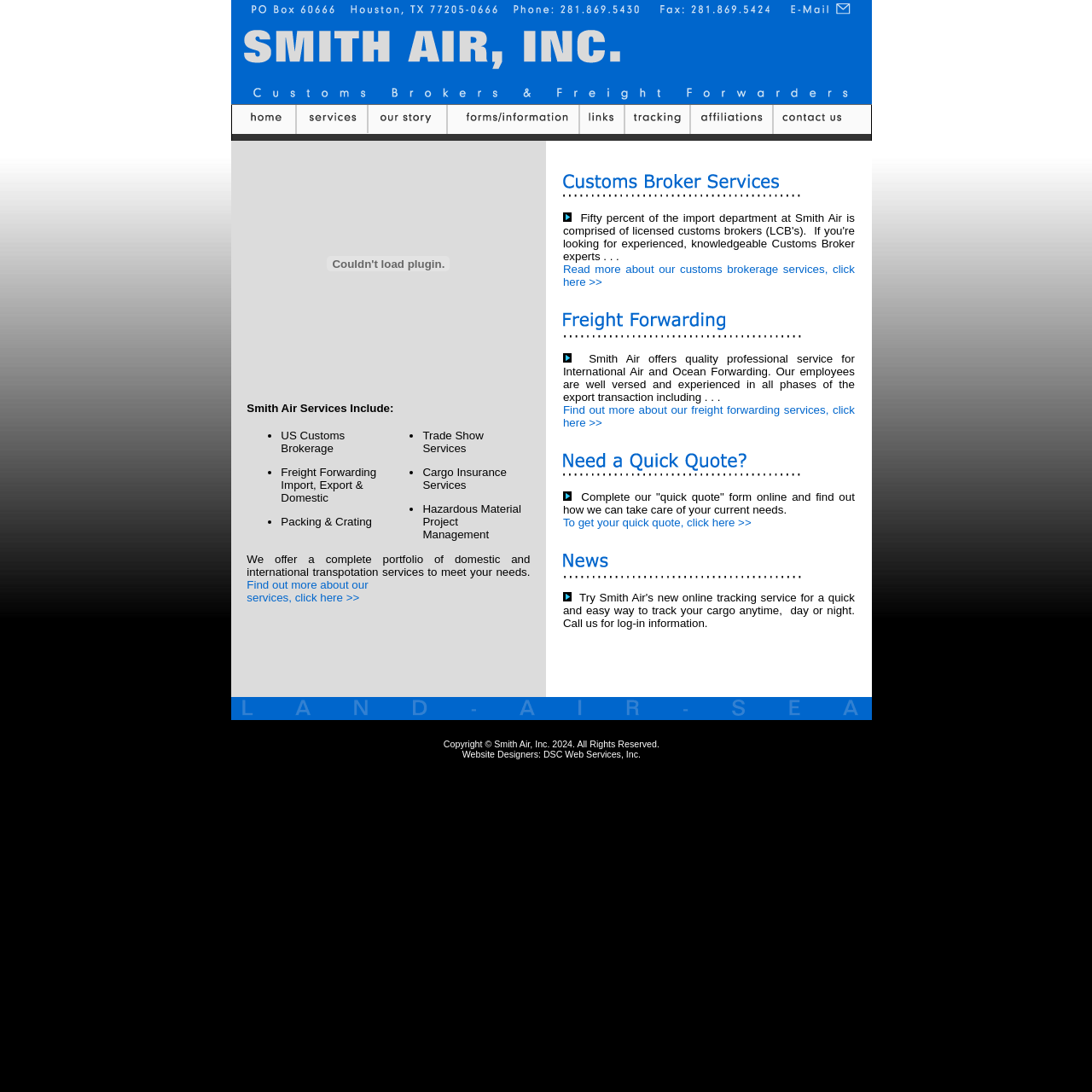Answer the question in a single word or phrase:
What services does Smith Air offer?

Customs Brokerage, Freight Forwarding, etc.